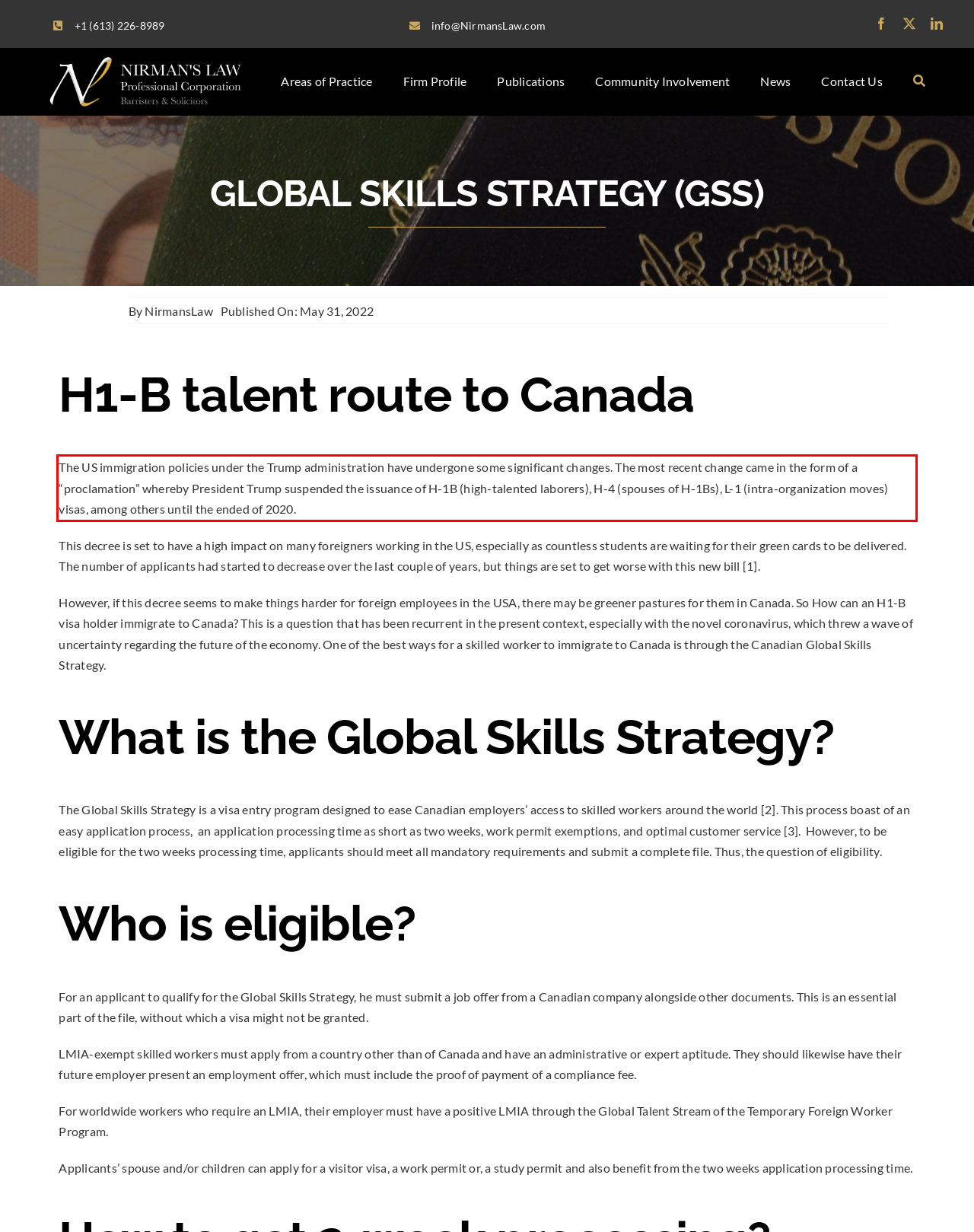Please examine the screenshot of the webpage and read the text present within the red rectangle bounding box.

The US immigration policies under the Trump administration have undergone some significant changes. The most recent change came in the form of a “proclamation” whereby President Trump suspended the issuance of H-1B (high-talented laborers), H-4 (spouses of H-1Bs), L-1 (intra-organization moves) visas, among others until the ended of 2020.